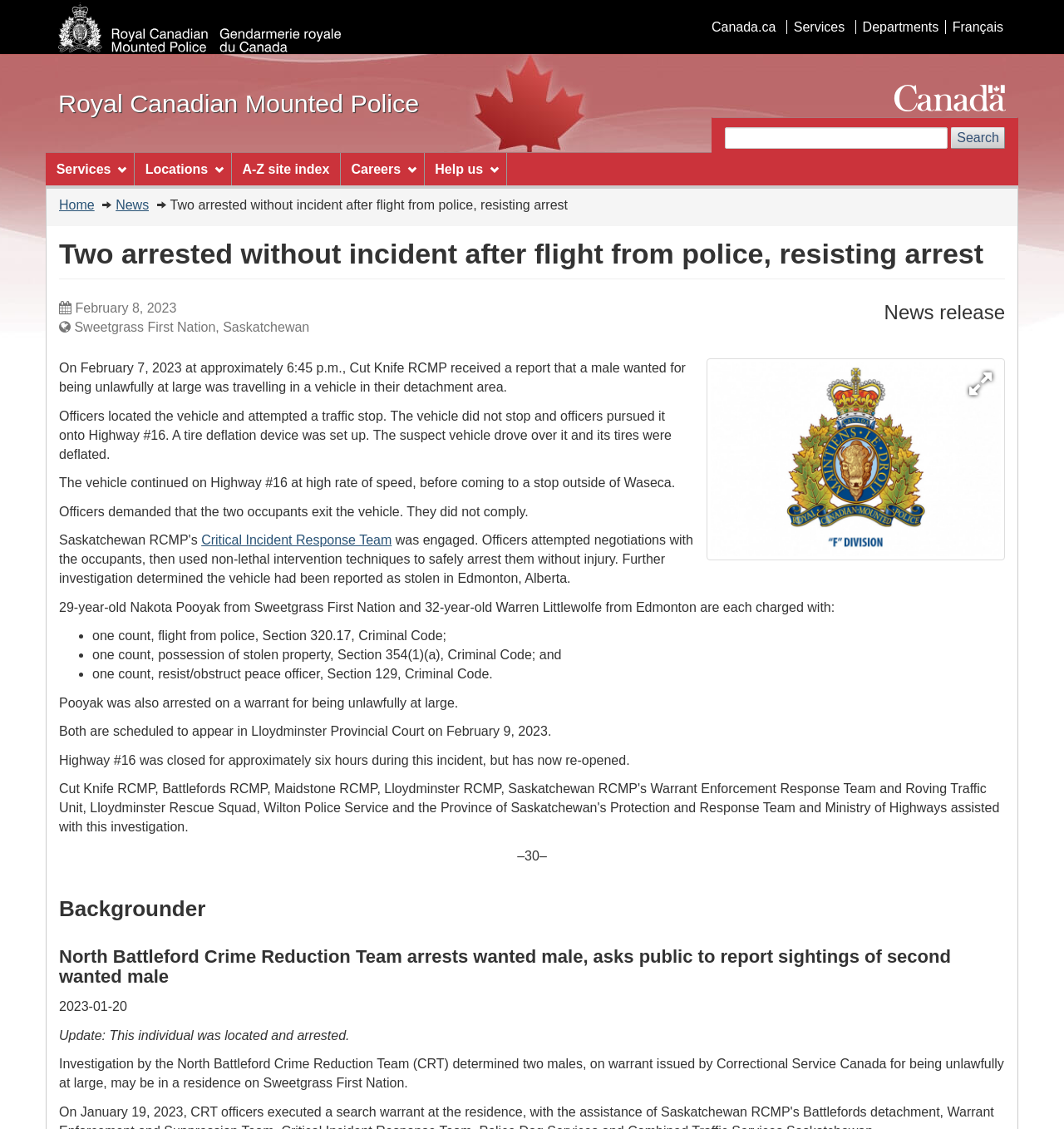Offer a detailed account of what is visible on the webpage.

This webpage is about a news article from the Royal Canadian Mounted Police. At the top, there is a logo of the Royal Canadian Mounted Police, and a search bar with a button to search the website. Below the search bar, there are links to navigate to different sections of the website, including "Services", "Departments", and "Language selection". 

On the left side, there is a menu with links to "Home", "News", and other sections. The main content of the webpage is an article about two individuals who were arrested without incident after fleeing from police and resisting arrest. The article is divided into sections, including a heading, a date, and a location. 

The article describes the incident, including the pursuit of the vehicle, the use of a tire deflation device, and the eventual arrest of the two occupants. It also lists the charges against the two individuals, including flight from police, possession of stolen property, and resisting a peace officer. 

Below the article, there are additional sections, including a "Backgrounder" and another news article about the North Battleford Crime Reduction Team arresting a wanted male. The webpage also has a footer with links to "Canada.ca" and other government websites.